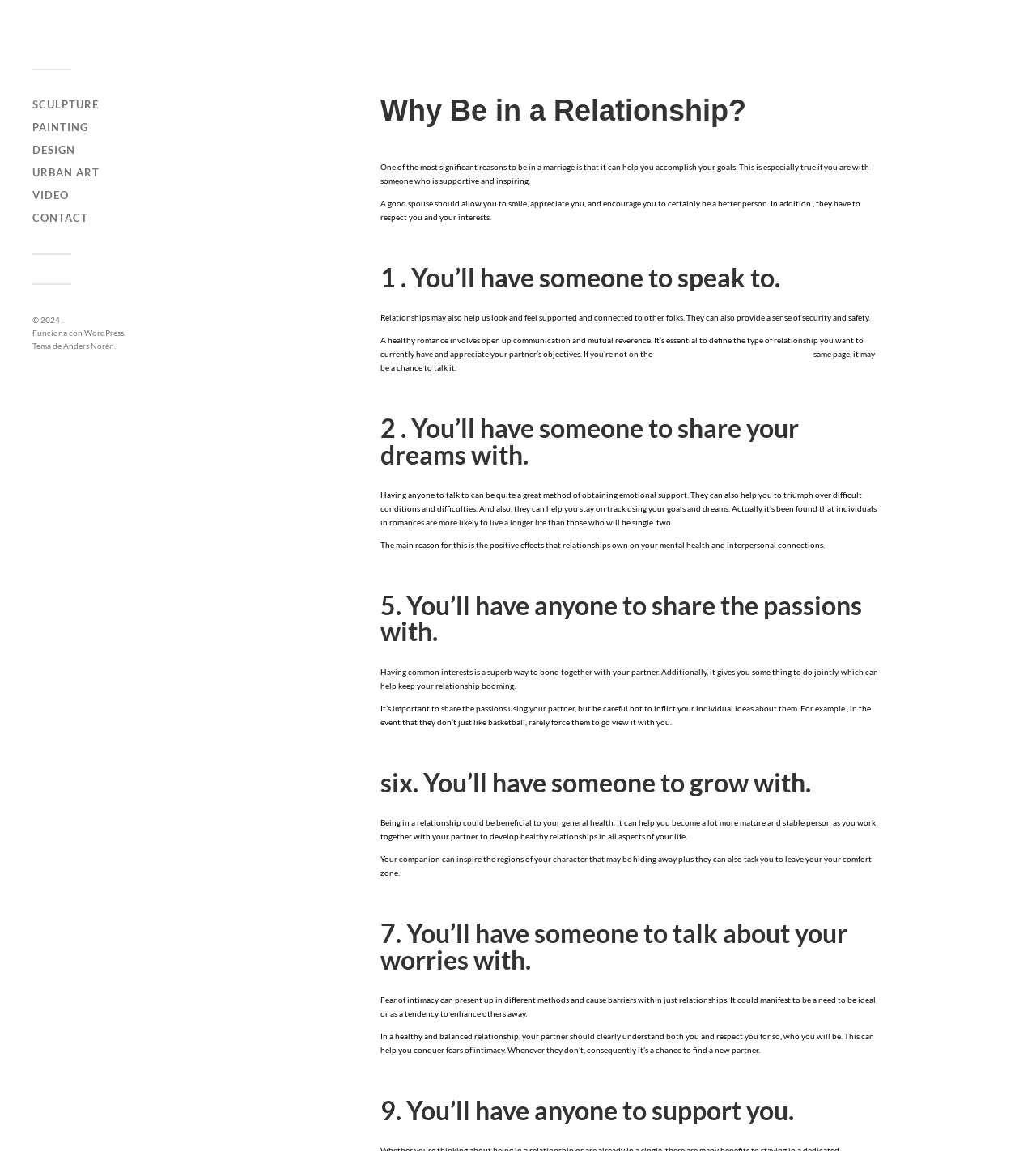What is the benefit of having someone to share your dreams with?
Look at the image and construct a detailed response to the question.

Having someone to share your dreams with can provide emotional support, help you overcome difficult conditions and difficulties, and stay on track with your goals and dreams.